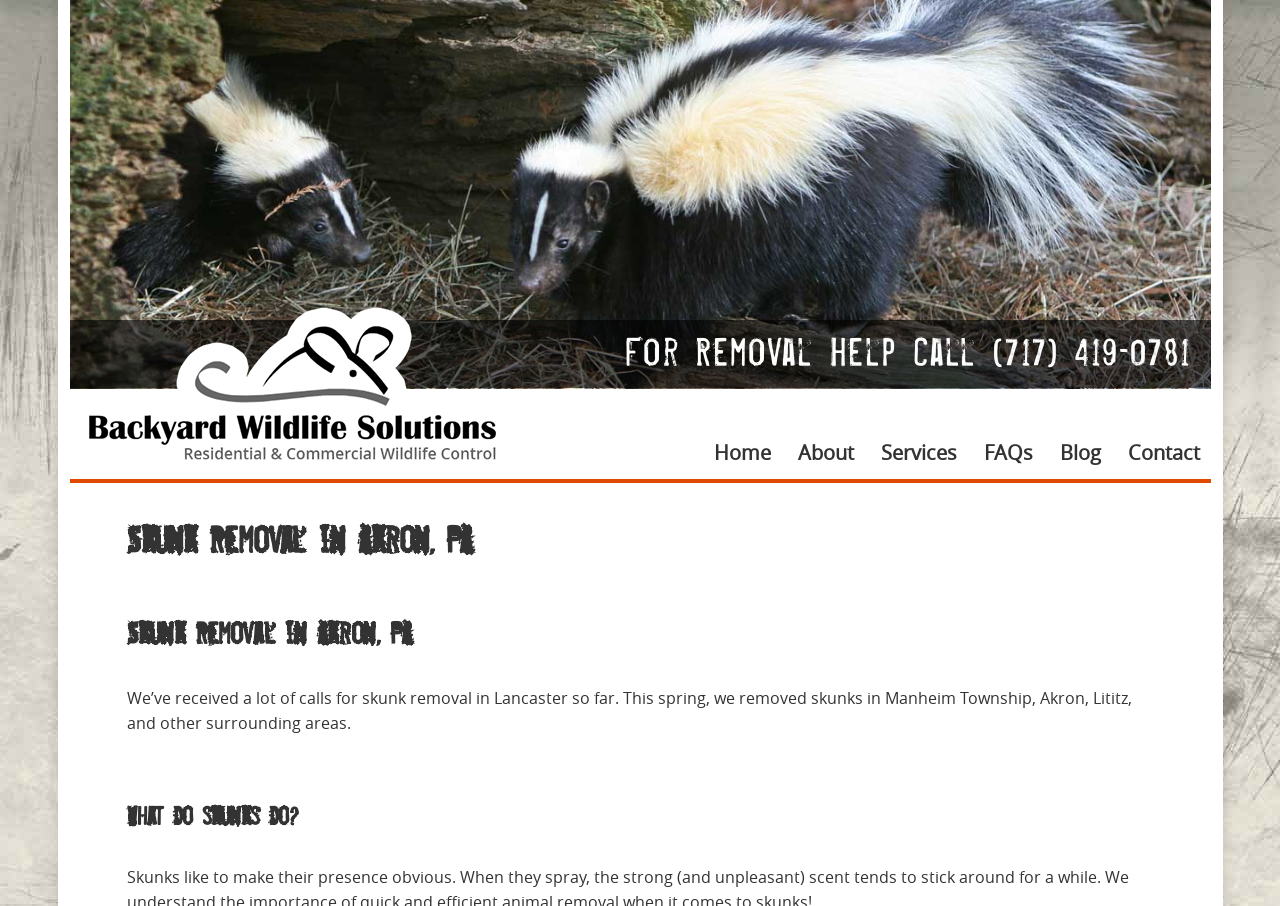What is the phone number for removal help?
Answer the question based on the image using a single word or a brief phrase.

(717) 419-0781